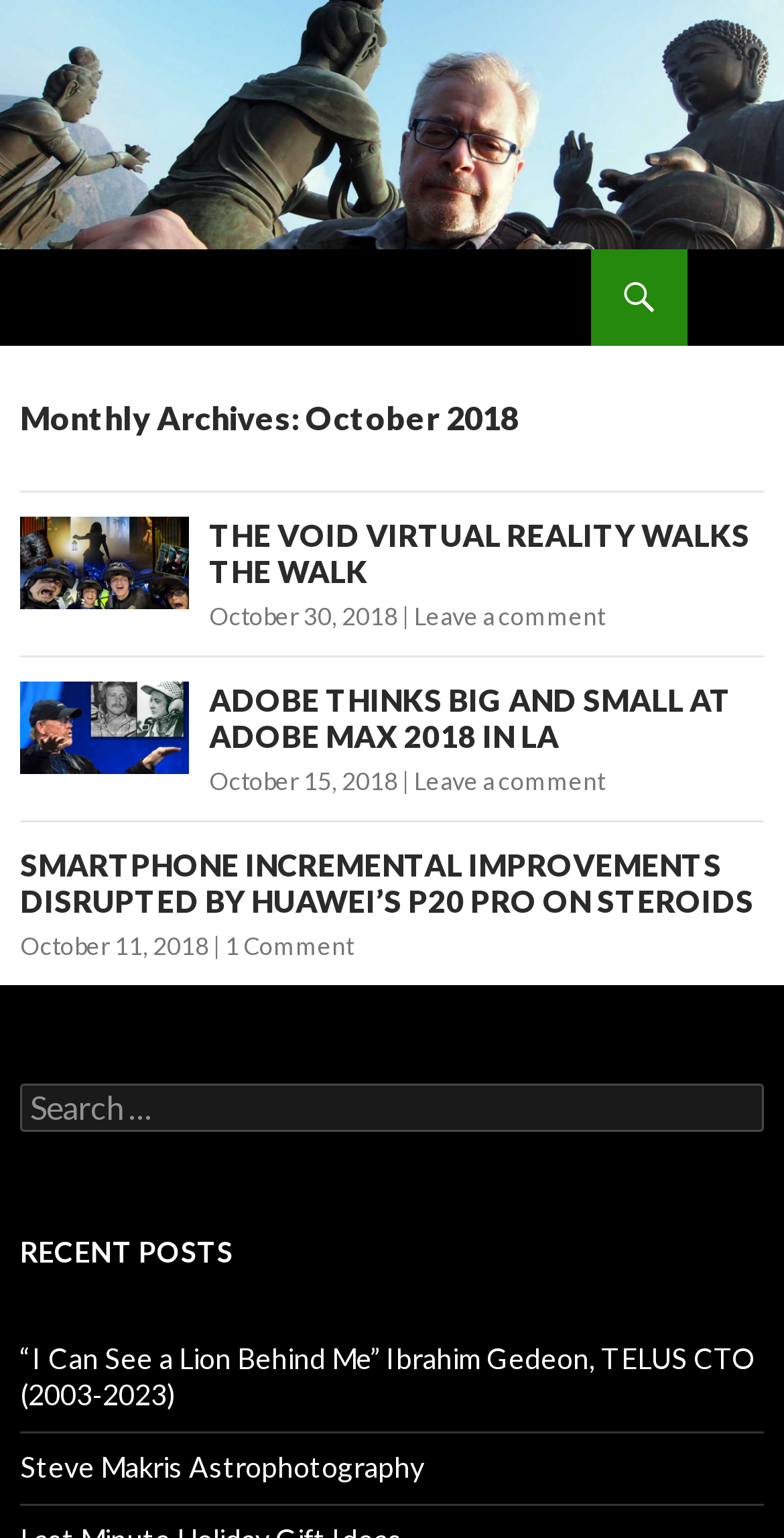What is the main topic of this webpage?
Respond to the question with a single word or phrase according to the image.

Blog posts